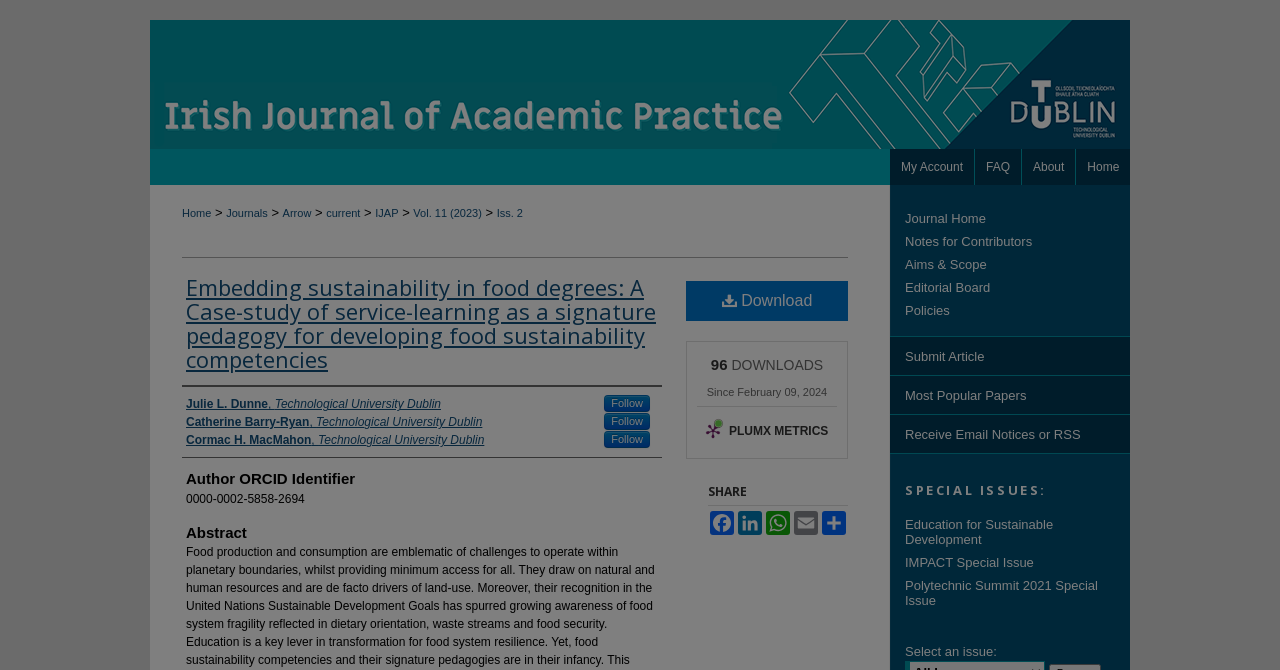What is the main heading displayed on the webpage? Please provide the text.

Embedding sustainability in food degrees: A Case-study of service-learning as a signature pedagogy for developing food sustainability competencies